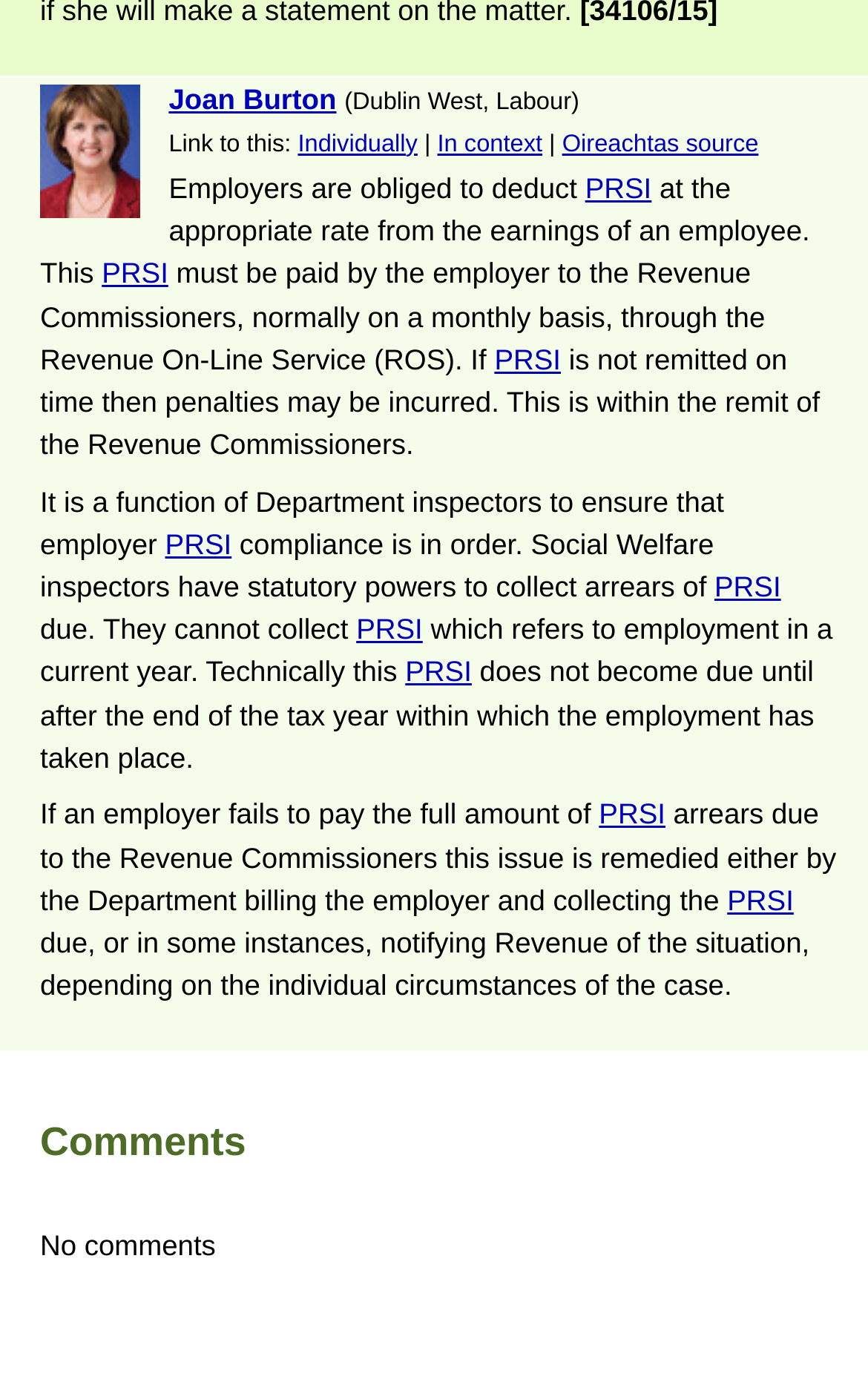Locate the UI element that matches the description In context in the webpage screenshot. Return the bounding box coordinates in the format (top-left x, top-left y, bottom-right x, bottom-right y), with values ranging from 0 to 1.

[0.504, 0.095, 0.625, 0.114]